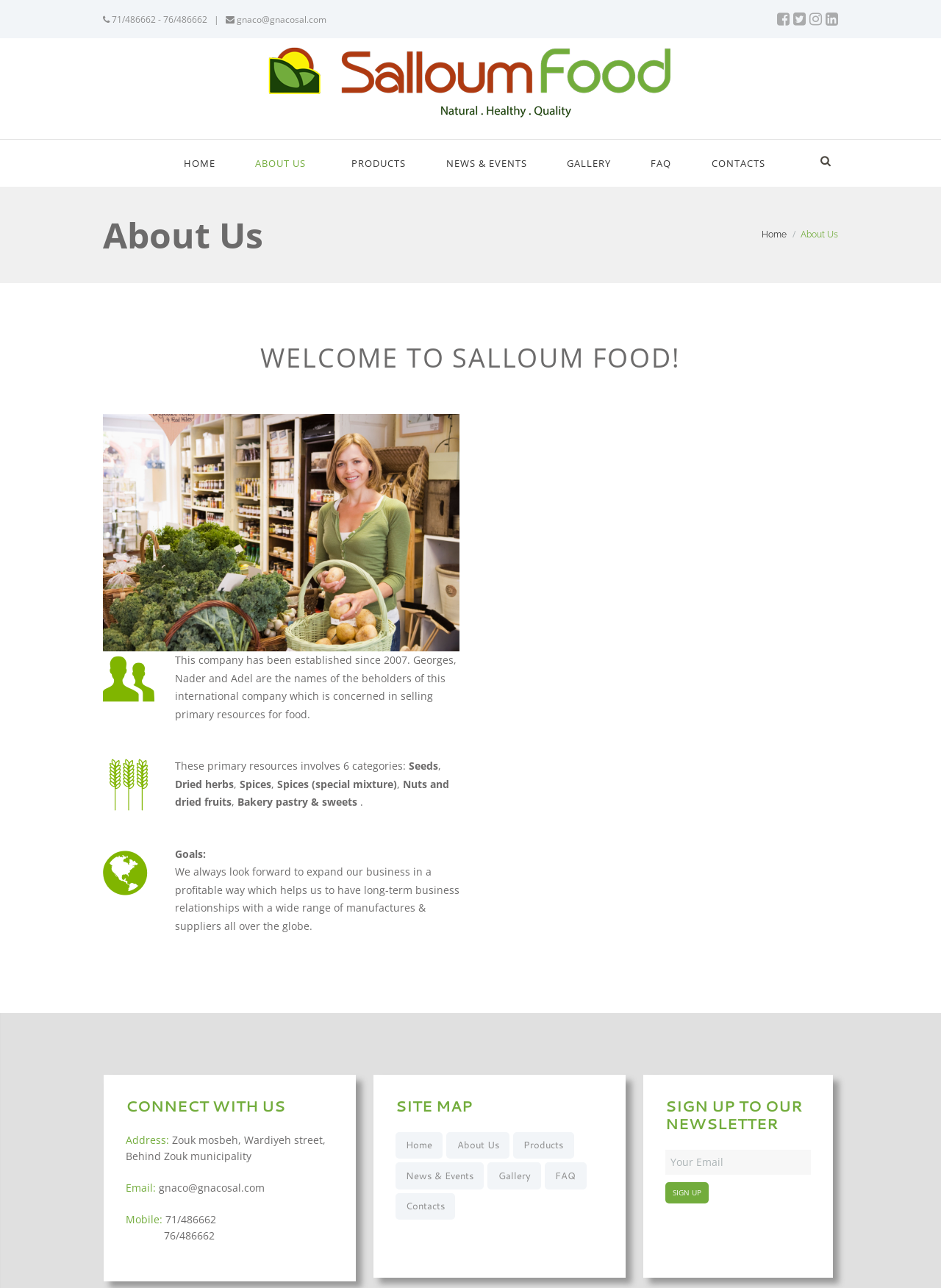Please identify the bounding box coordinates of where to click in order to follow the instruction: "Search for products".

[0.866, 0.114, 0.895, 0.134]